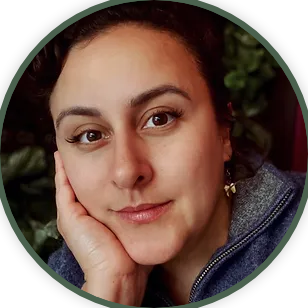Carefully examine the image and provide an in-depth answer to the question: What is Inness Pryor's profession?

The caption introduces Inness Pryor as a 'Licensed Mental Health Counselor (LMHC) and Licensed Professional Counselor (LPC)', indicating her profession.